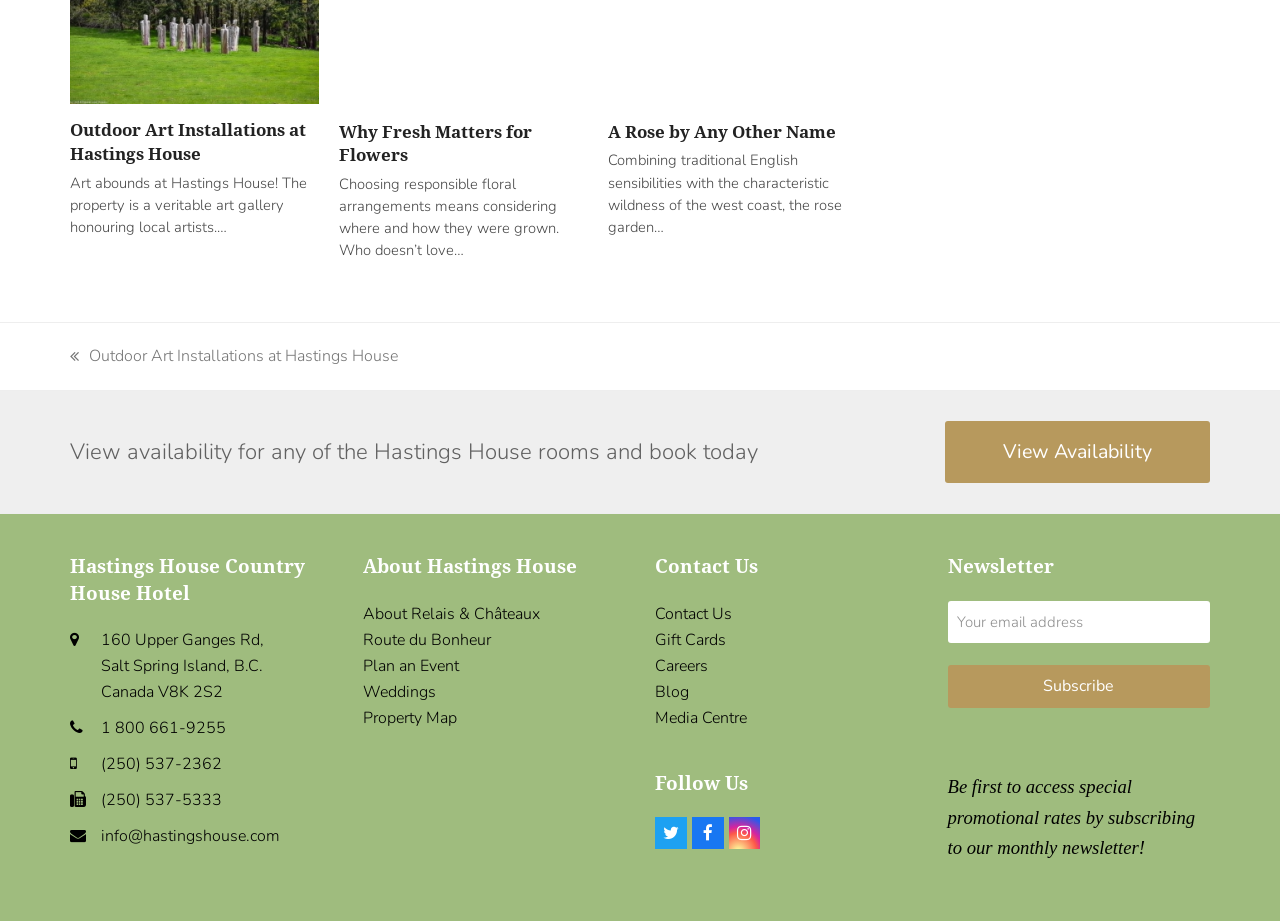Determine the bounding box coordinates of the area to click in order to meet this instruction: "Contact Hastings House".

[0.512, 0.654, 0.572, 0.678]